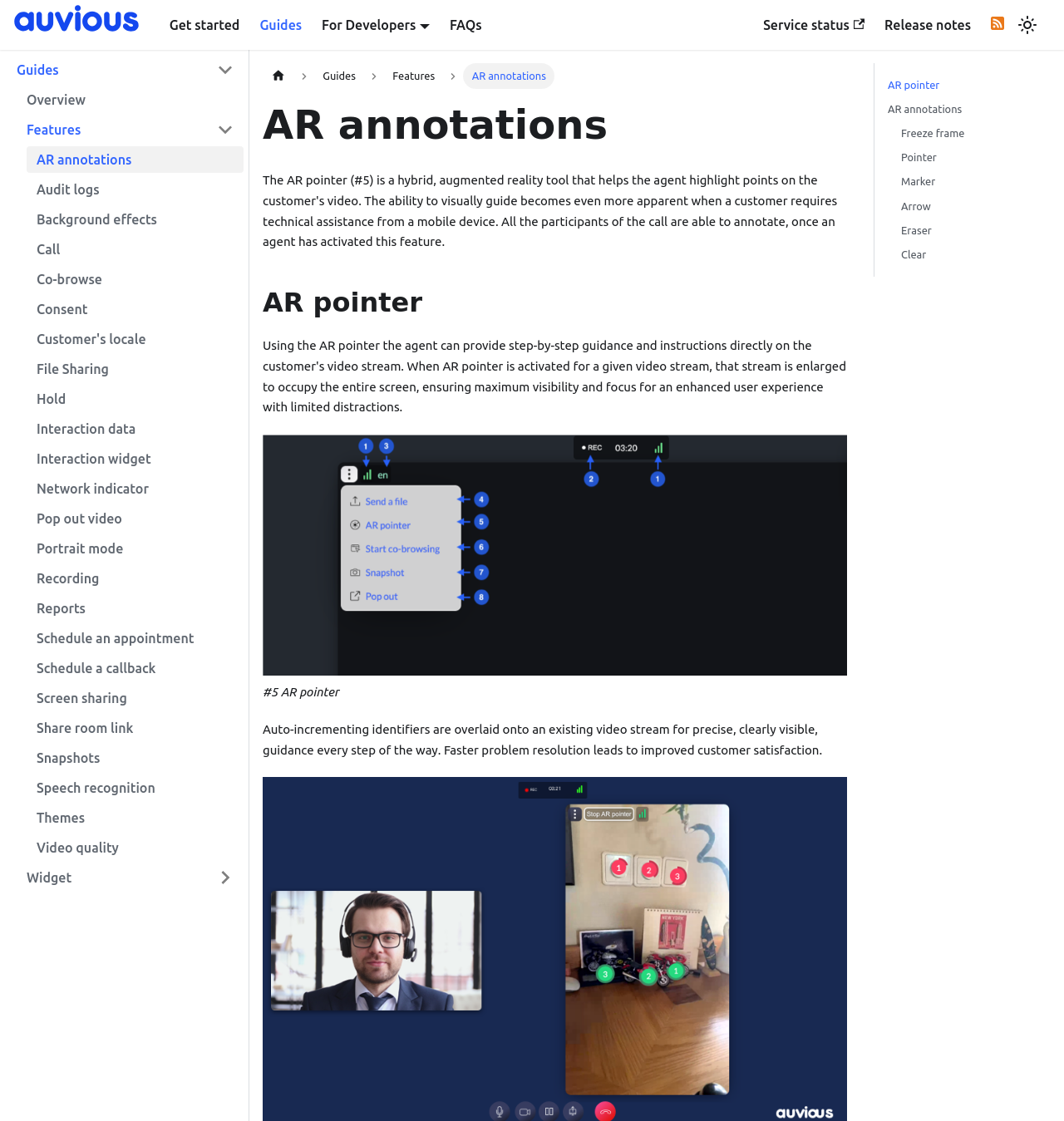Produce an extensive caption that describes everything on the webpage.

The webpage is a documentation page for Auvious, a platform that provides augmented reality (AR) tools for customer support. The page is divided into several sections, with a navigation menu at the top and a sidebar on the left.

At the top, there is a navigation menu with links to "Get started", "Guides", "FAQs", "Service status", and "Release notes". On the far right of the navigation menu, there is a button to switch between dark and light mode.

On the left sidebar, there is a list of links to various guides and features, including "Overview", "Features", "AR annotations", "Audit logs", and many others. Some of these links are expanded, indicating that they have subtopics.

In the main content area, there is a heading that reads "AR annotations" and a subheading that reads "AR pointer". Below this, there is an image of an AR pointer, and a paragraph of text that describes its functionality. The text explains that the AR pointer is a hybrid, augmented reality tool that helps agents highlight points on the customer's video, leading to faster problem resolution and improved customer satisfaction.

Below this, there are several links to related topics, including "AR pointer", "AR annotations", "Freeze frame", "Pointer", "Marker", "Arrow", "Eraser", and "Clear". These links are likely related to the AR pointer feature and provide more information on how to use it.

Overall, the webpage appears to be a documentation page for Auvious's AR annotation feature, providing an overview of its functionality and links to related topics.